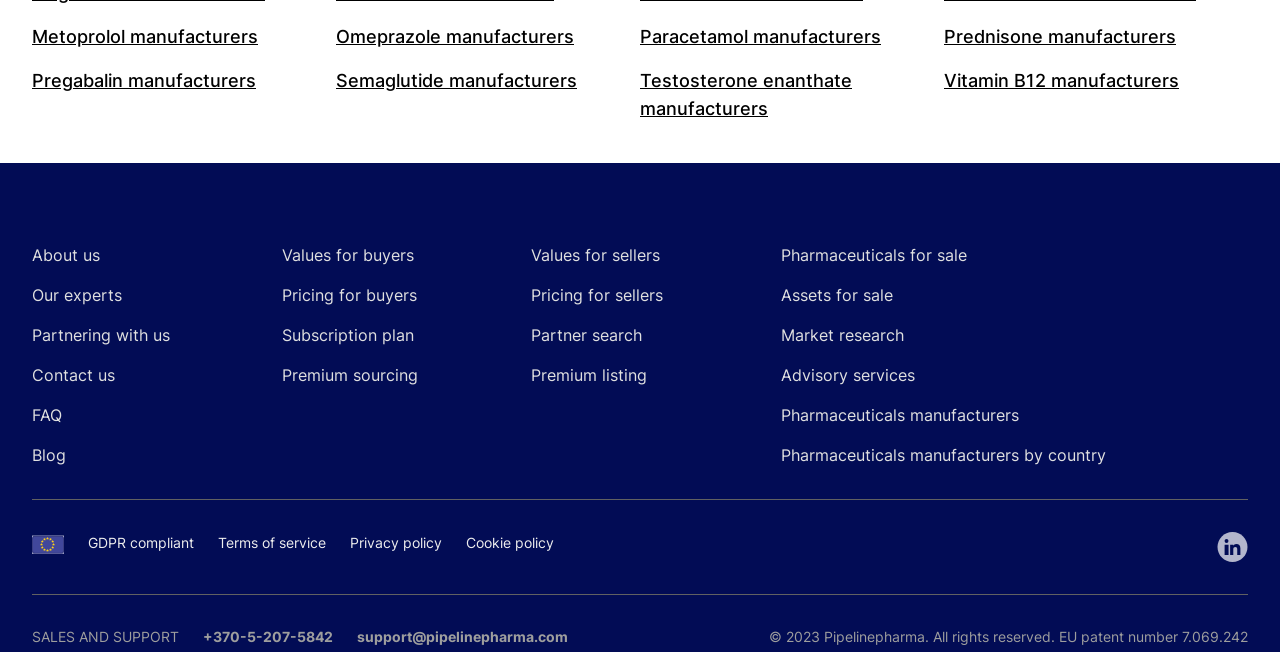Find the bounding box coordinates of the element to click in order to complete the given instruction: "Contact sales and support."

[0.025, 0.962, 0.14, 0.992]